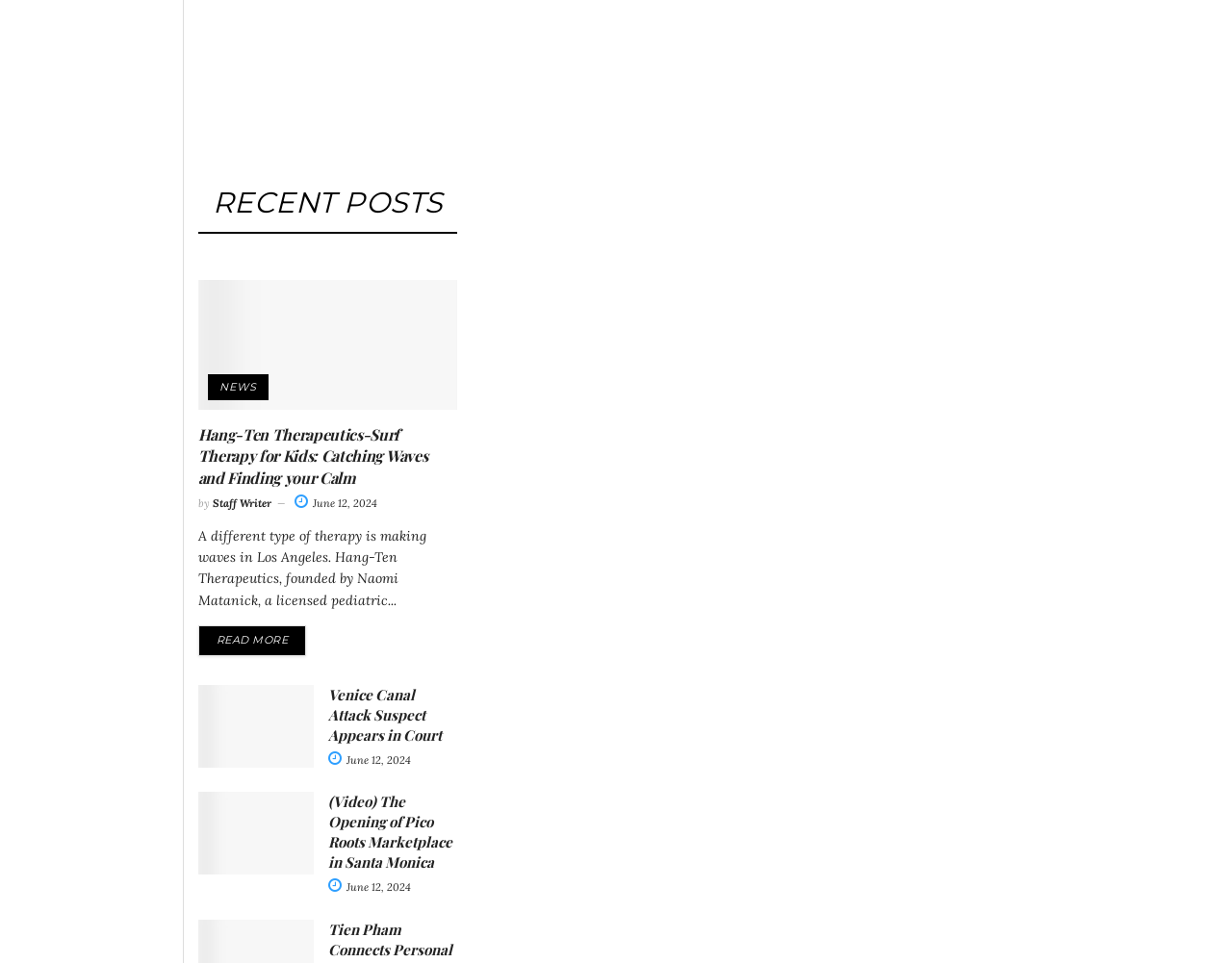Using the details from the image, please elaborate on the following question: What is the title of the third article?

I found the title information in the link element with the text '(Video) The Opening of Pico Roots Marketplace in Santa Monica' which is a child of the third article element.